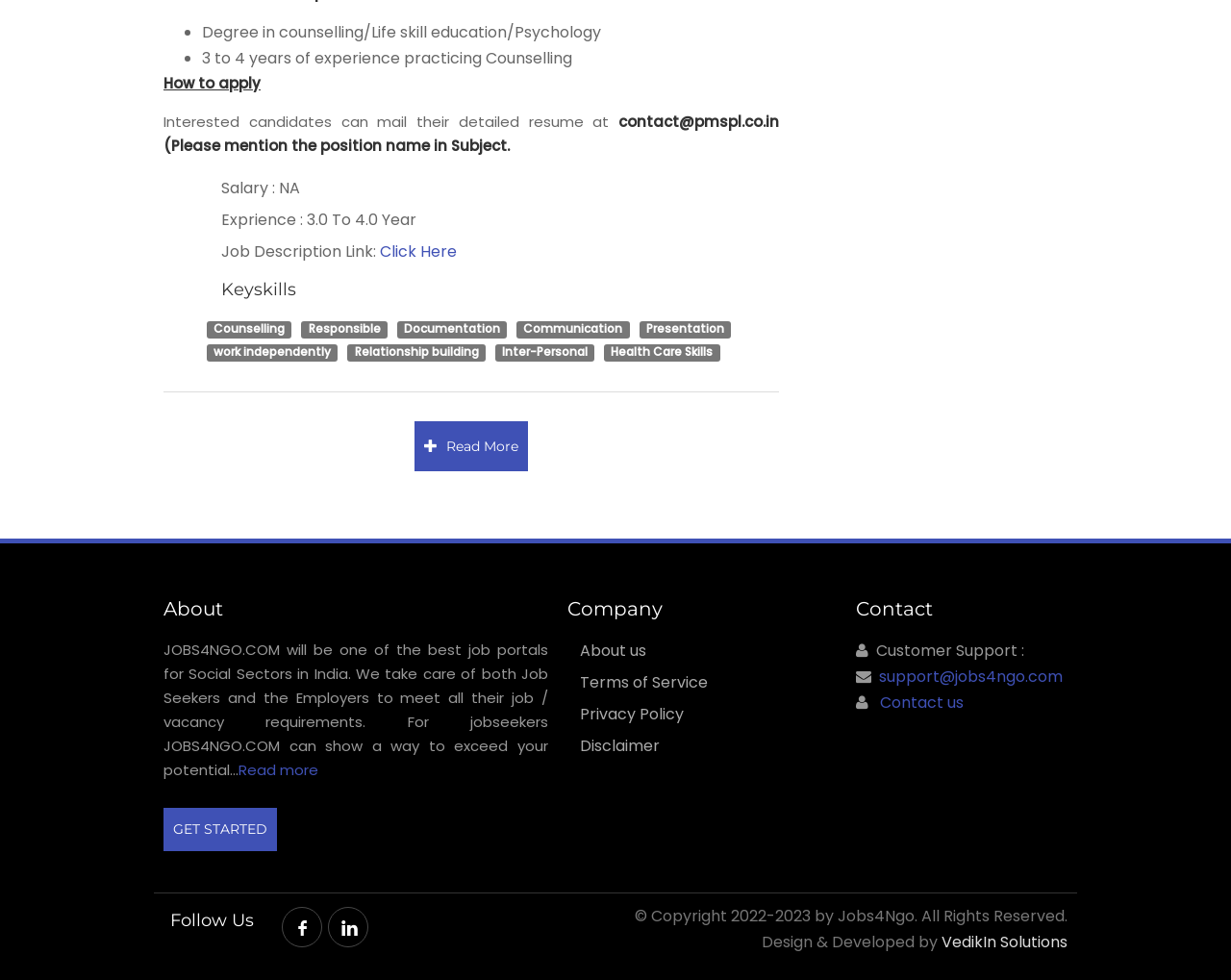Given the webpage screenshot and the description, determine the bounding box coordinates (top-left x, top-left y, bottom-right x, bottom-right y) that define the location of the UI element matching this description: Terms of Service

[0.461, 0.686, 0.575, 0.715]